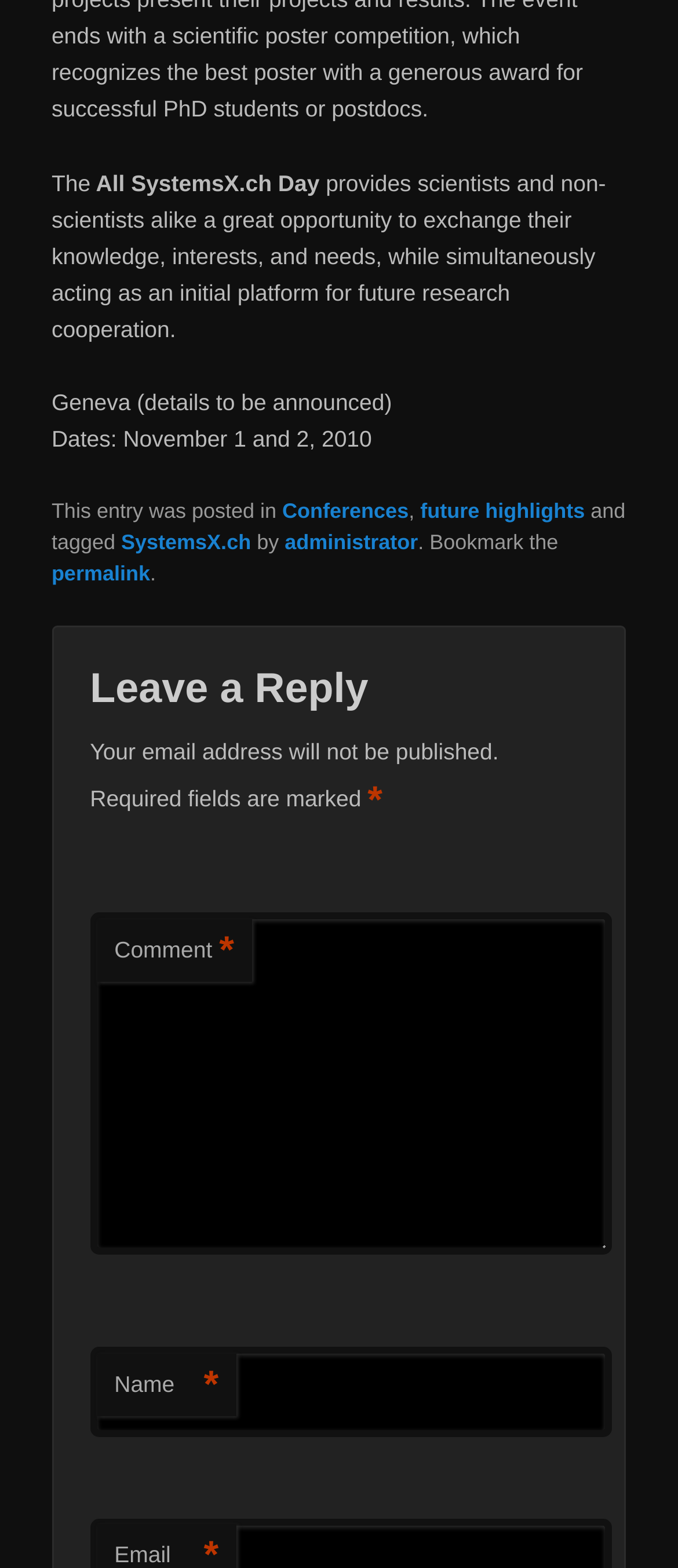Respond to the following question with a brief word or phrase:
What is required to leave a reply?

Name and Comment